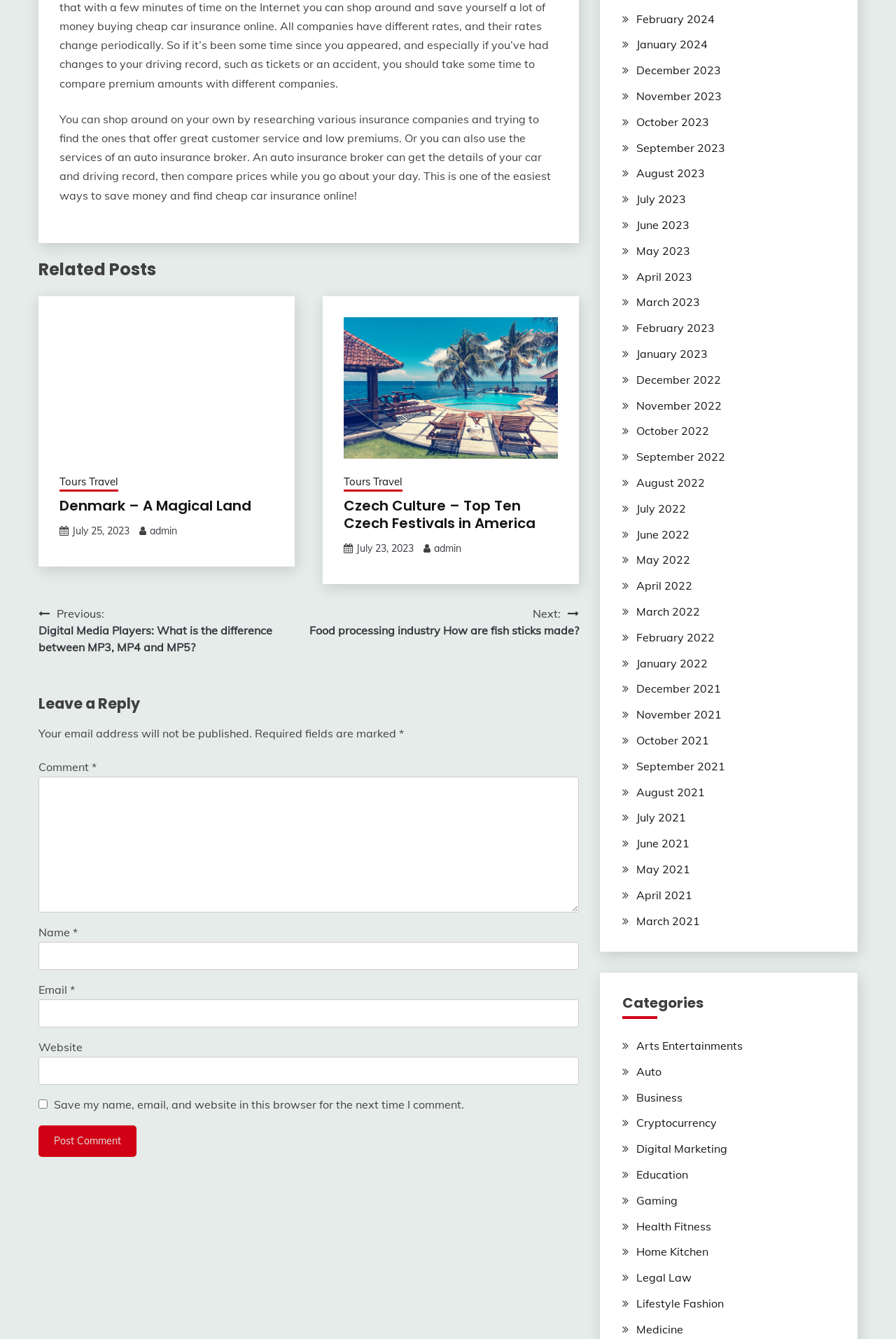Pinpoint the bounding box coordinates of the element to be clicked to execute the instruction: "Enter your name in the 'Name' field".

[0.043, 0.704, 0.646, 0.724]